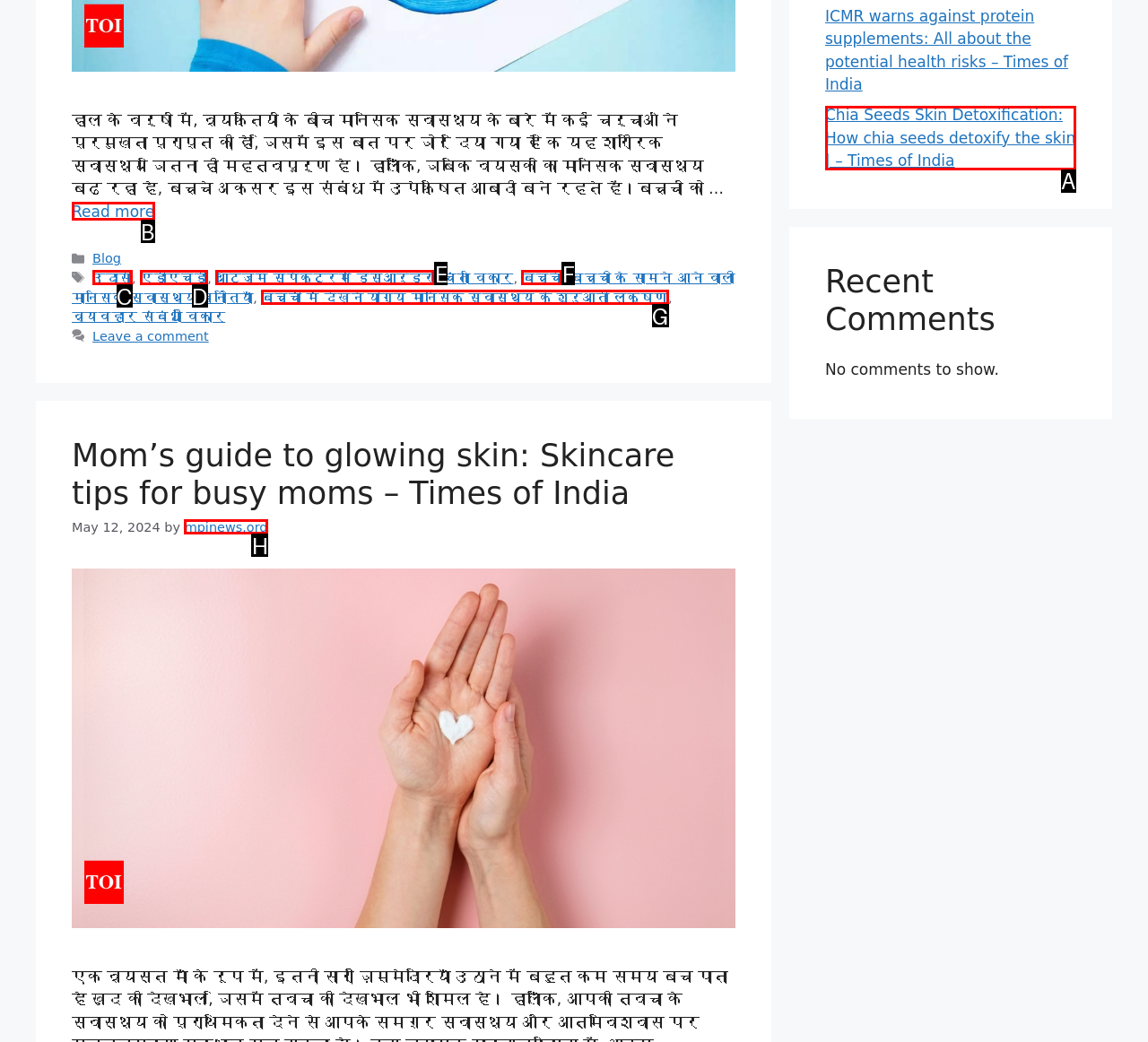Select the HTML element that matches the description: ऑटिज्म स्पेक्ट्रम डिस्ऑर्डर
Respond with the letter of the correct choice from the given options directly.

E